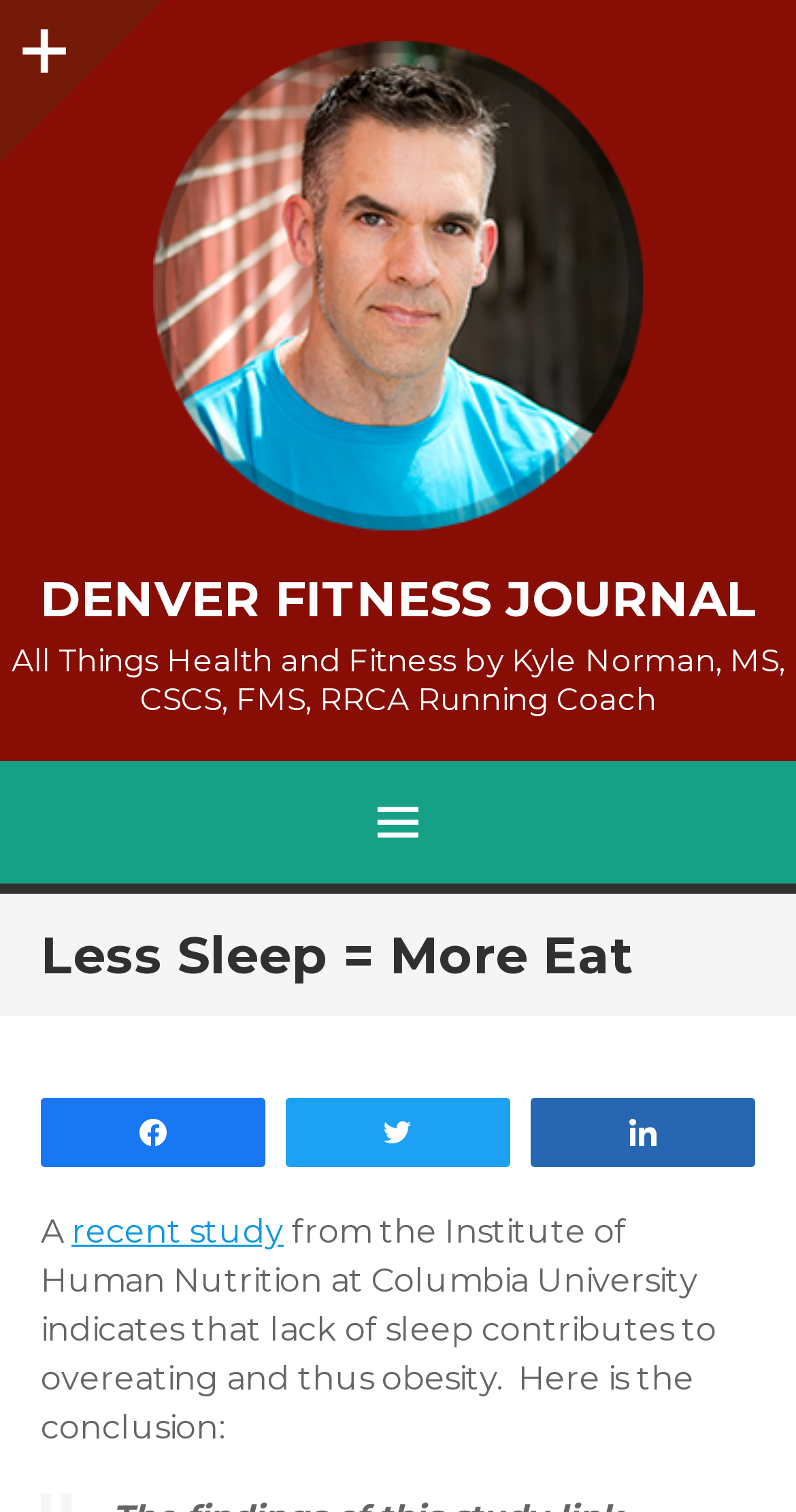Identify the bounding box for the described UI element: "Denver Fitness Journal".

[0.05, 0.378, 0.95, 0.417]